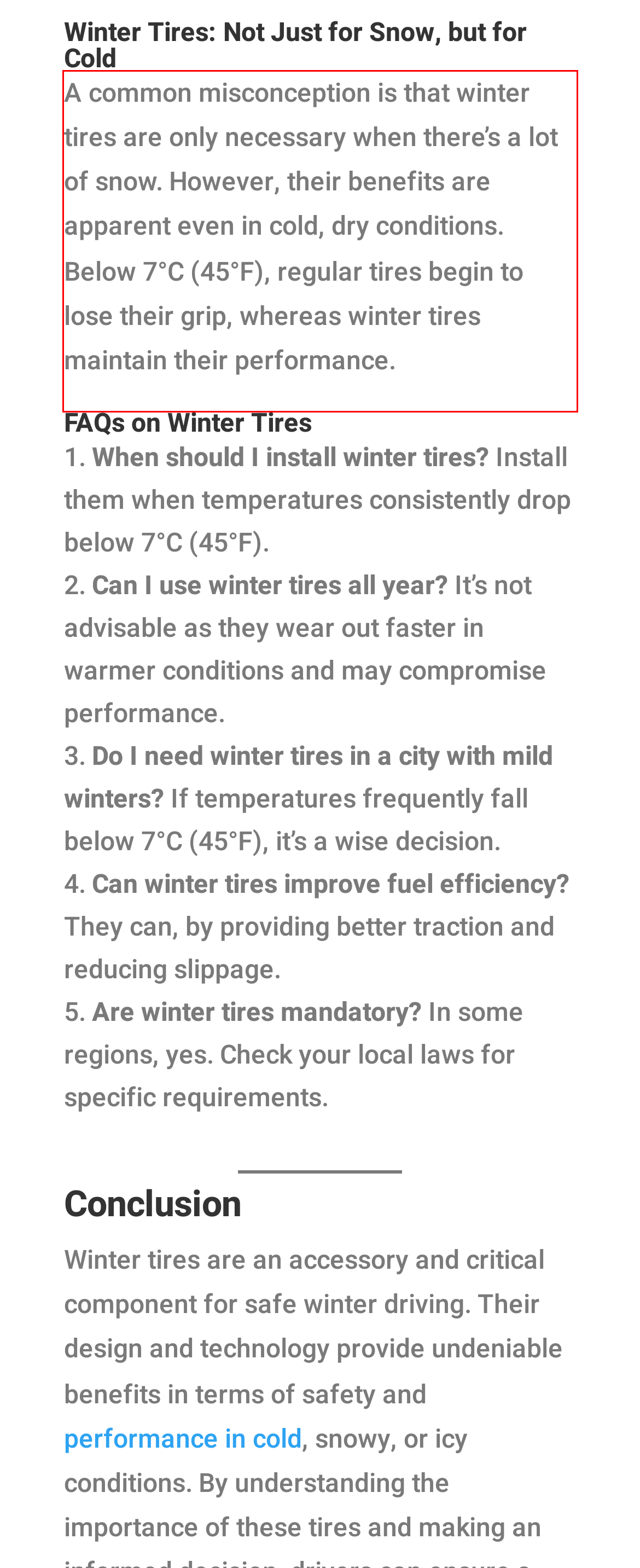Analyze the screenshot of the webpage and extract the text from the UI element that is inside the red bounding box.

A common misconception is that winter tires are only necessary when there’s a lot of snow. However, their benefits are apparent even in cold, dry conditions. Below 7°C (45°F), regular tires begin to lose their grip, whereas winter tires maintain their performance.